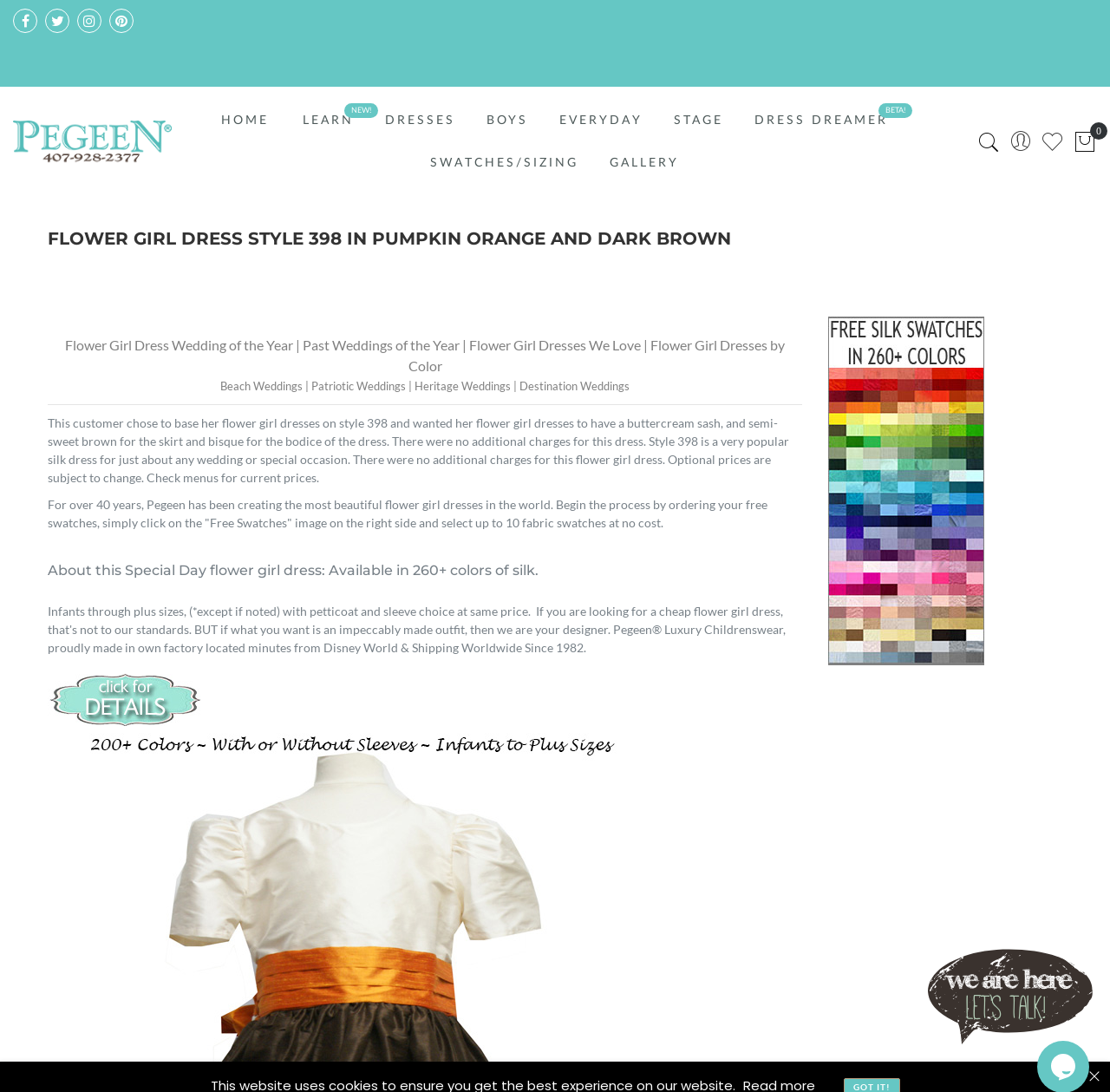Locate the bounding box coordinates of the element I should click to achieve the following instruction: "Click the 'HOME' tab".

[0.186, 0.091, 0.257, 0.13]